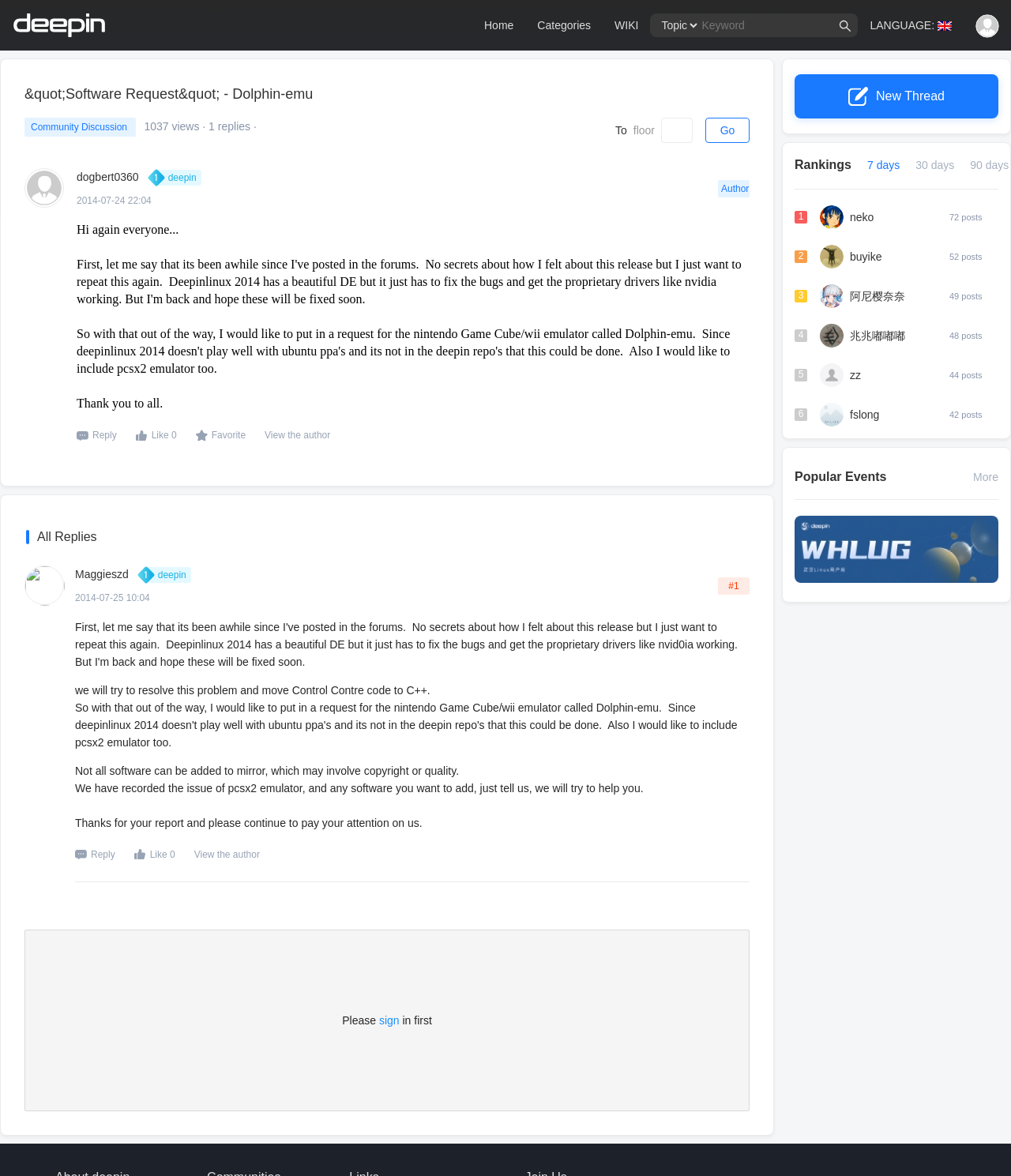Locate the bounding box coordinates of the area that needs to be clicked to fulfill the following instruction: "Log in". The coordinates should be in the format of four float numbers between 0 and 1, namely [left, top, right, bottom].

[0.965, 0.049, 0.995, 0.06]